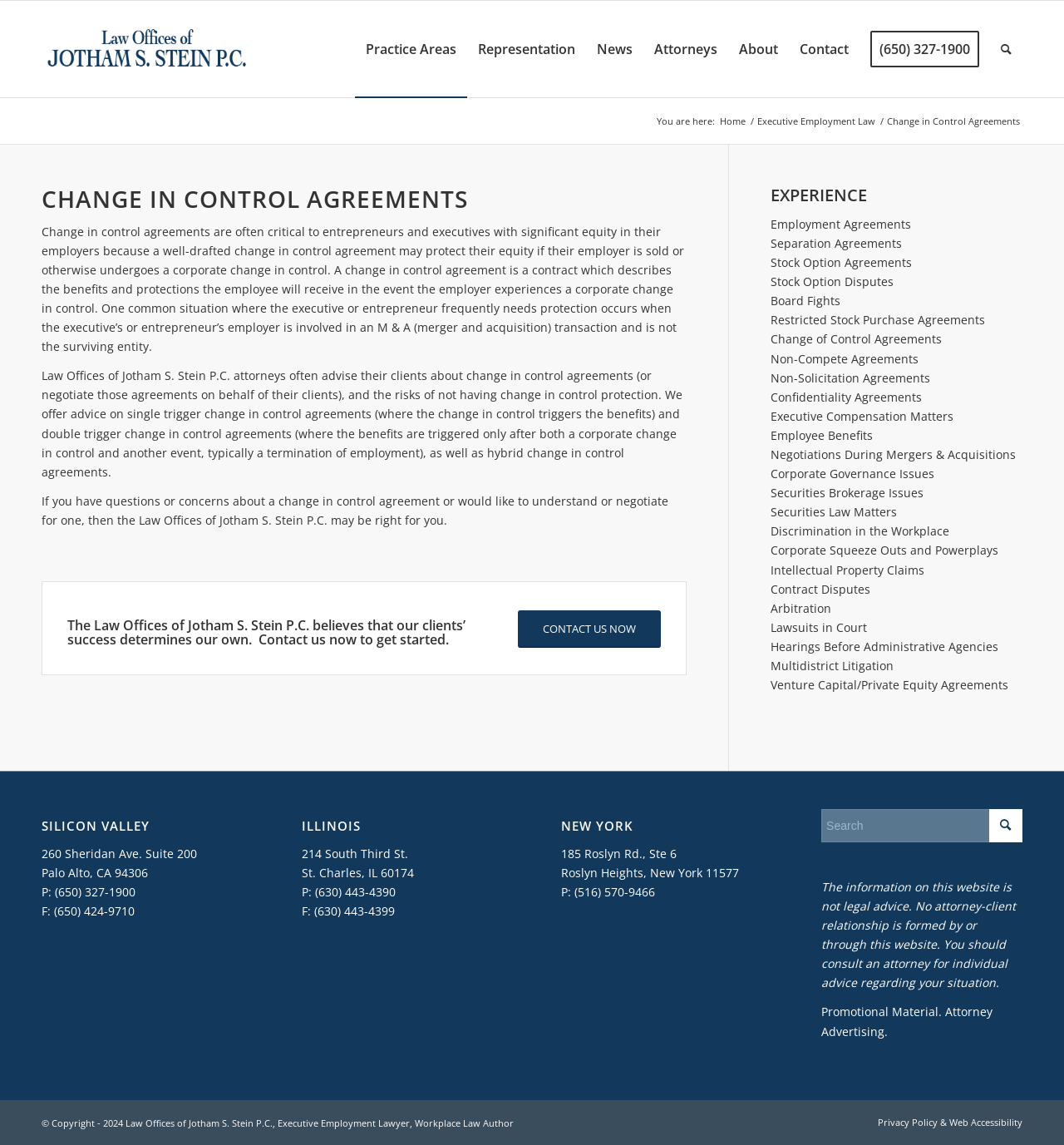Determine the bounding box coordinates of the element that should be clicked to execute the following command: "Click on the 'Home' link".

[0.674, 0.1, 0.703, 0.111]